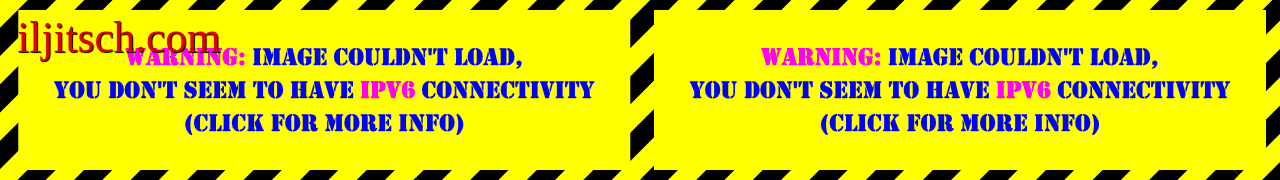What is the purpose of the additional text?
Please respond to the question with as much detail as possible.

The additional text 'CLICK FOR MORE INFO' is presented beneath the main warning, indicating that there is further information available regarding IPv6 connectivity issues, and users can click on it to learn more about the issue.